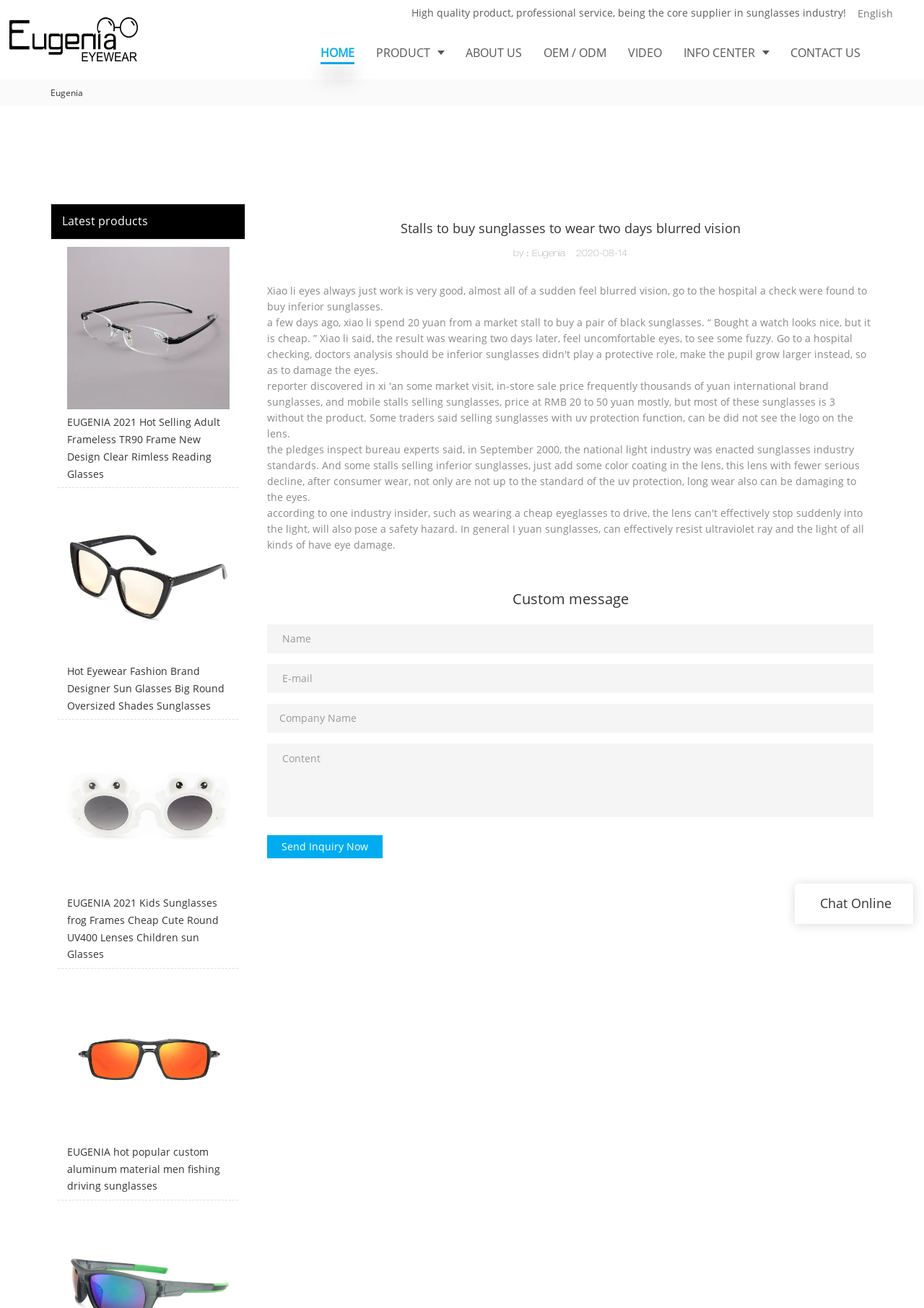Find the bounding box coordinates for the UI element whose description is: "INFO CENTER". The coordinates should be four float numbers between 0 and 1, in the format [left, top, right, bottom].

[0.728, 0.02, 0.844, 0.061]